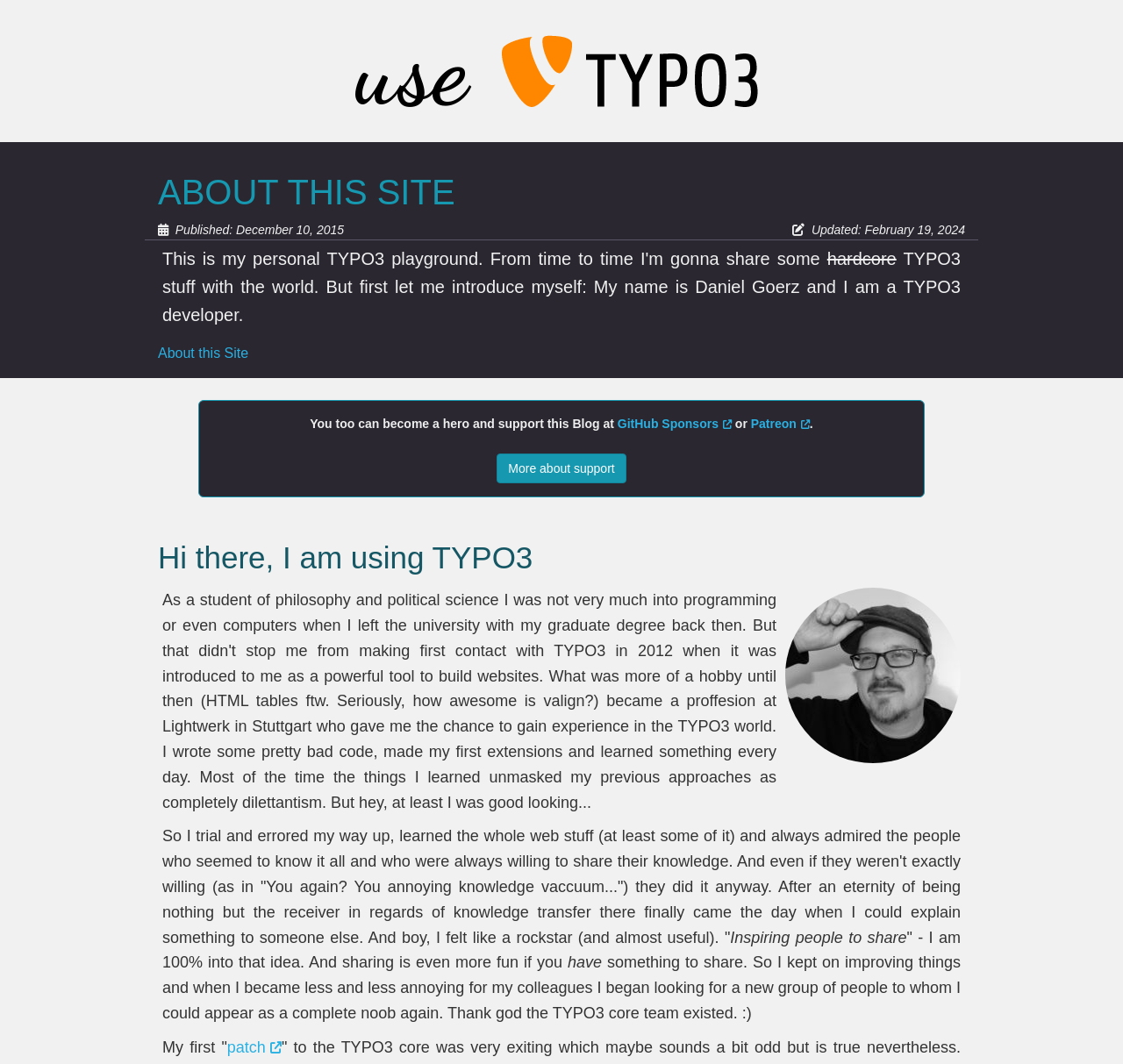What is the platform to support this blog?
We need a detailed and meticulous answer to the question.

The text 'You too can become a hero and support this Blog at' is followed by links to 'GitHub Sponsors' and 'Patreon', indicating that these are the platforms to support this blog.